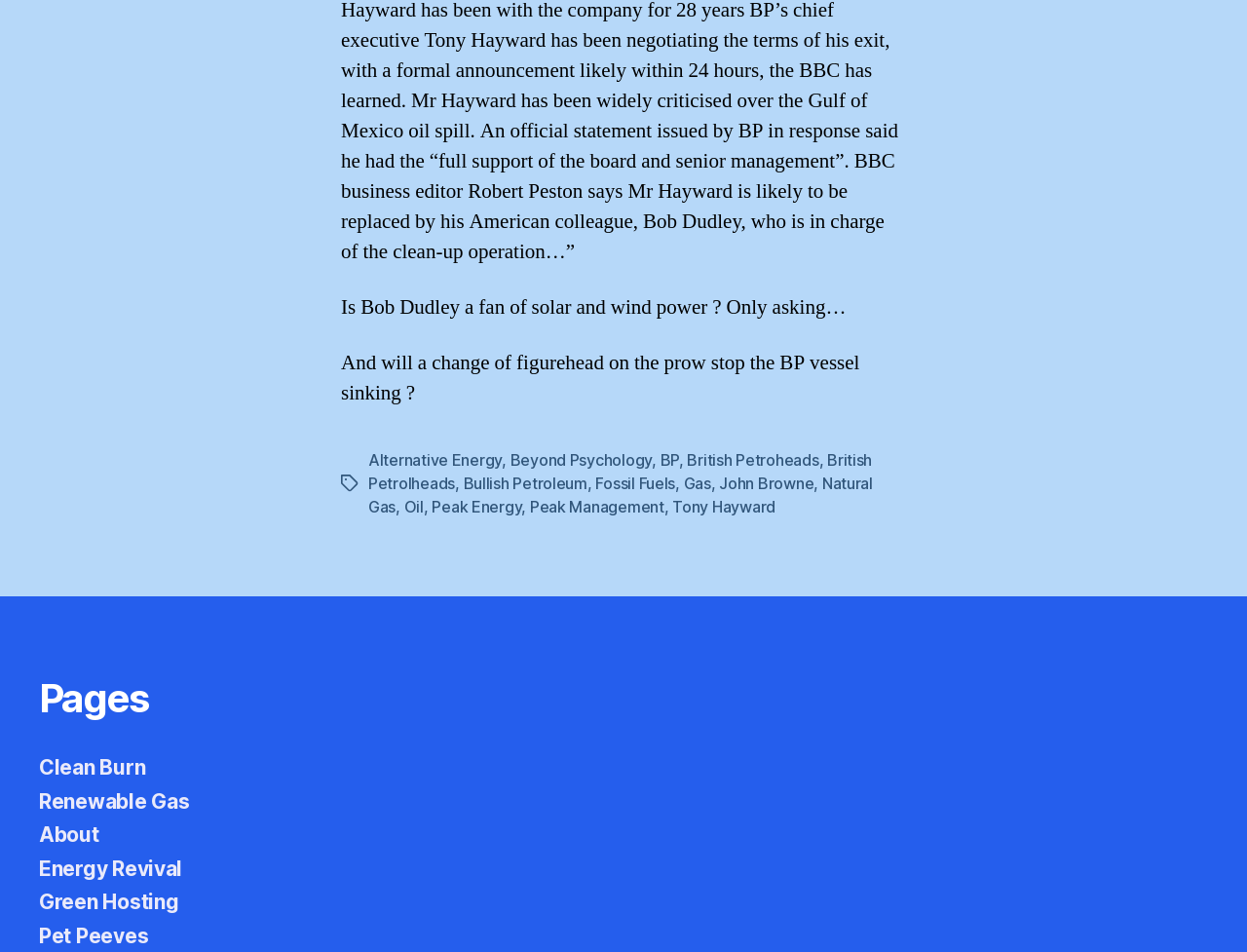Specify the bounding box coordinates of the area that needs to be clicked to achieve the following instruction: "Check out the 'Pet Peeves' page".

[0.031, 0.97, 0.119, 0.996]